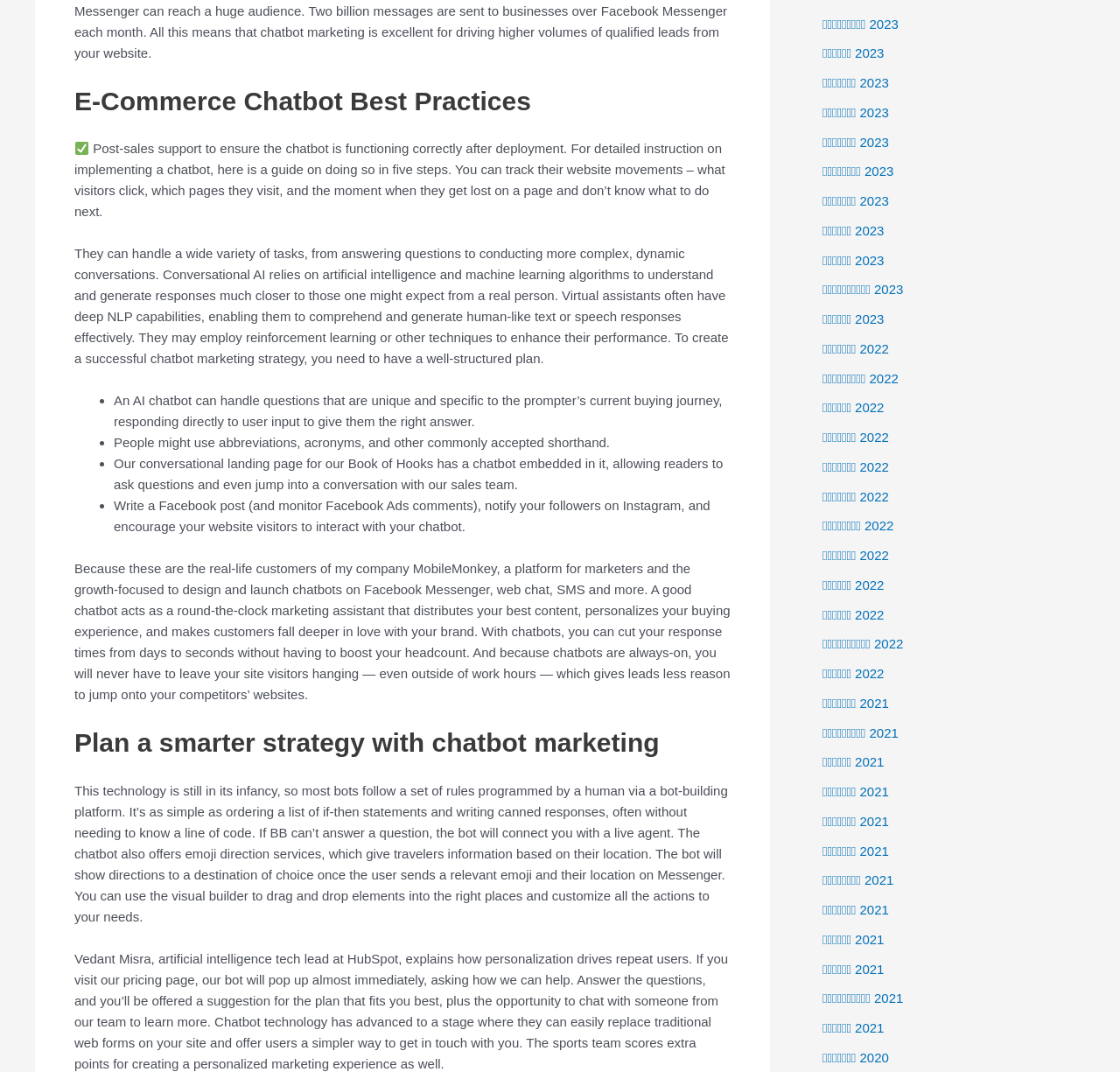What can an AI chatbot handle?
Deliver a detailed and extensive answer to the question.

According to the webpage, an AI chatbot can handle questions that are unique and specific to the prompter's current buying journey, responding directly to user input to give them the right answer.